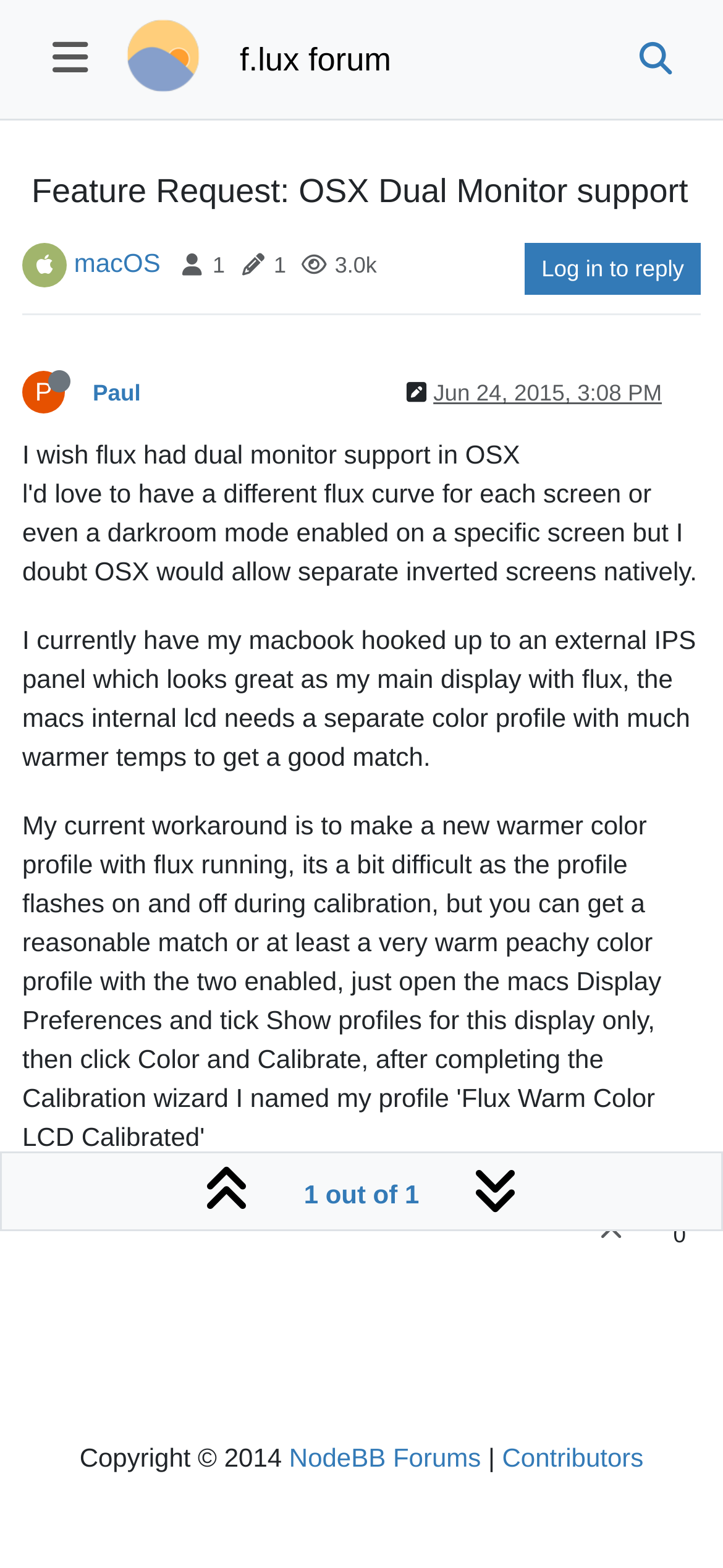Pinpoint the bounding box coordinates of the element you need to click to execute the following instruction: "Visit NodeBB Forums". The bounding box should be represented by four float numbers between 0 and 1, in the format [left, top, right, bottom].

[0.4, 0.92, 0.665, 0.939]